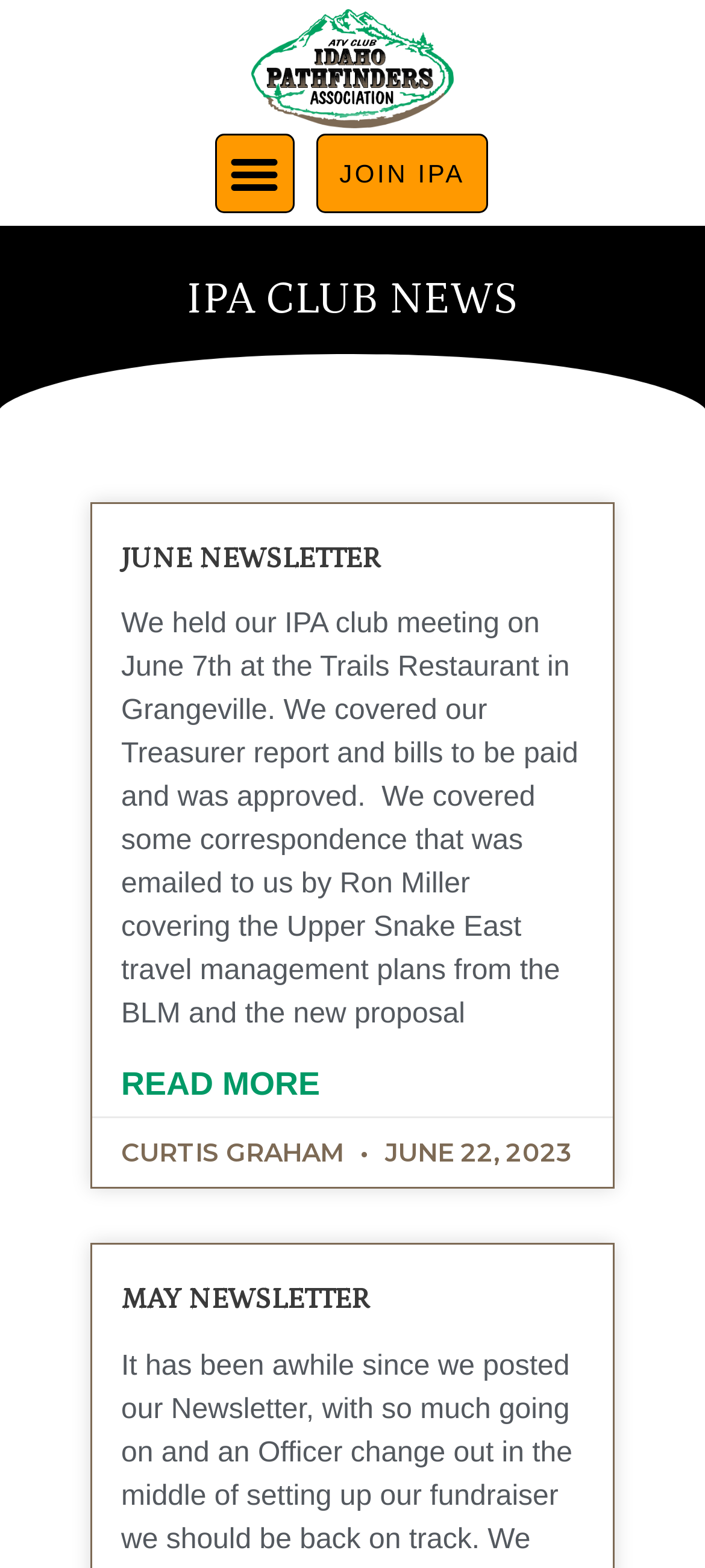Using a single word or phrase, answer the following question: 
What is the date of the June newsletter?

June 22, 2023